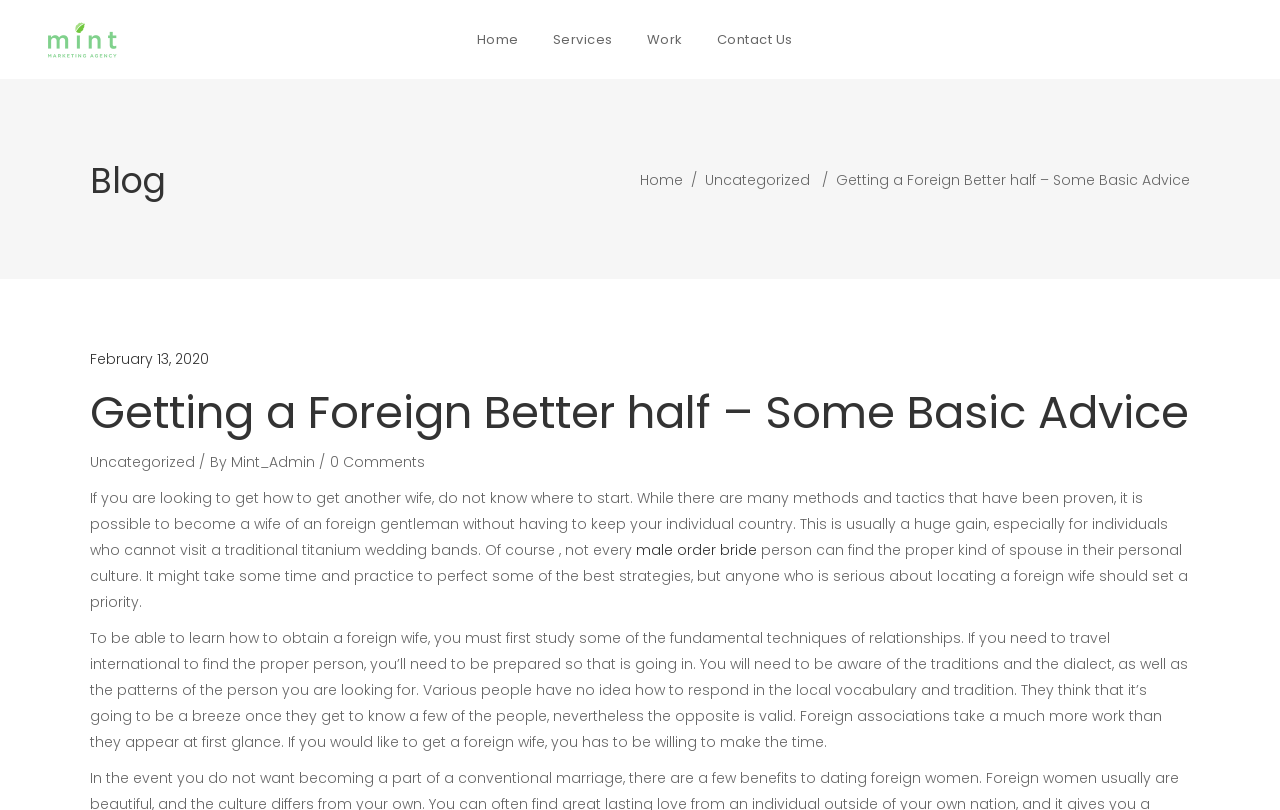Please identify the coordinates of the bounding box that should be clicked to fulfill this instruction: "Click the 'February 13, 2020' link".

[0.07, 0.431, 0.163, 0.456]